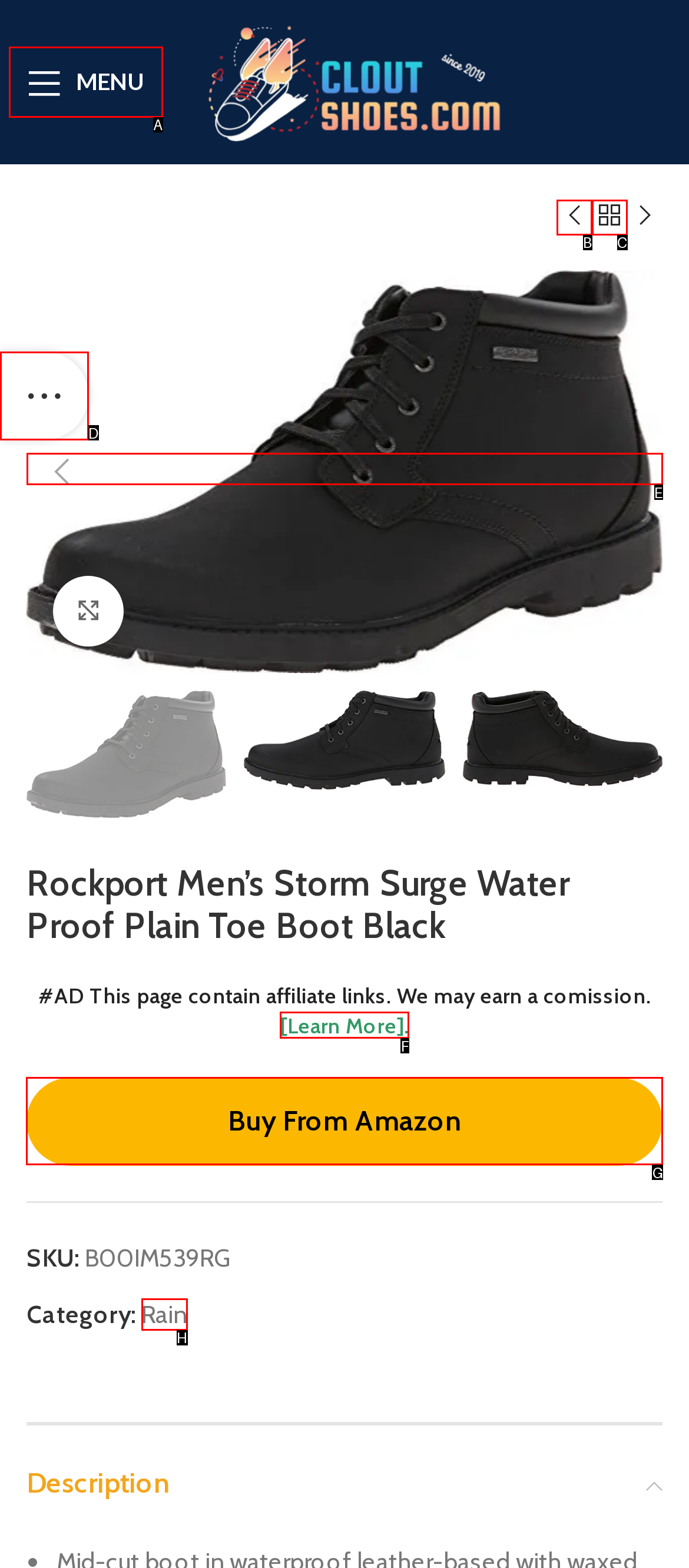Point out the correct UI element to click to carry out this instruction: Buy From Amazon
Answer with the letter of the chosen option from the provided choices directly.

G